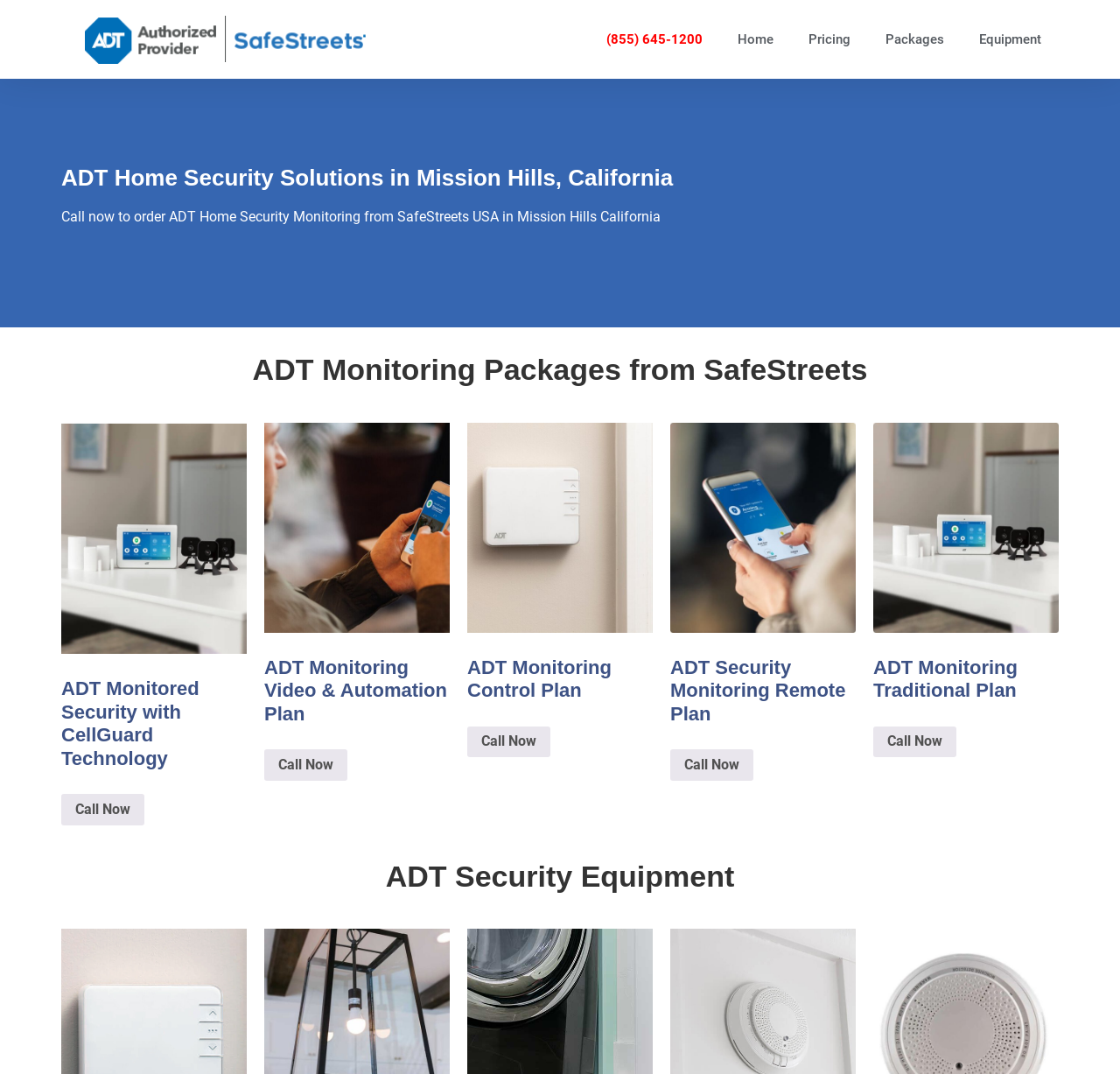Identify the bounding box coordinates for the UI element described as follows: "Call Now". Ensure the coordinates are four float numbers between 0 and 1, formatted as [left, top, right, bottom].

[0.055, 0.739, 0.129, 0.768]